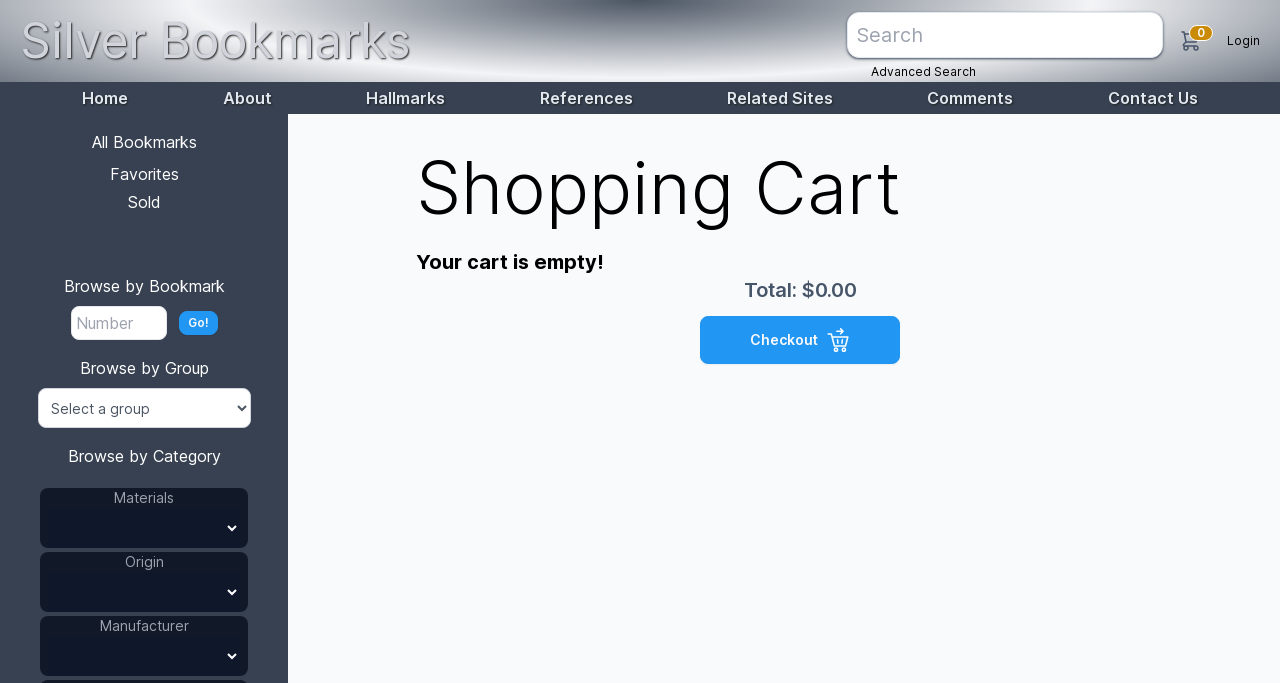Use the information in the screenshot to answer the question comprehensively: How can I search for bookmarks?

I saw a search box with the label 'Search' and another search box with the label 'Number' which suggests that I can use these search boxes to search for bookmarks.